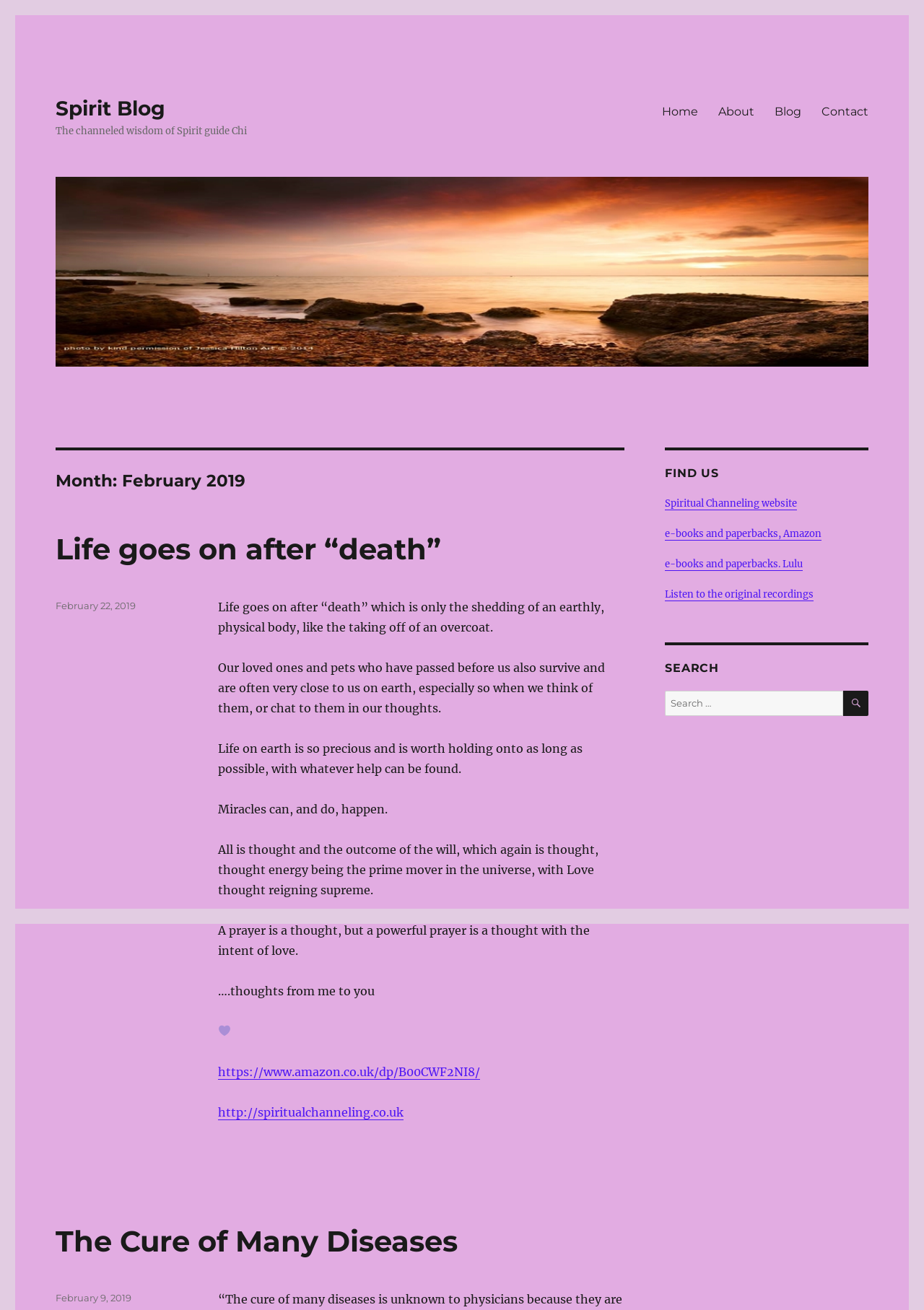Please find the bounding box for the UI component described as follows: "The Cure of Many Diseases".

[0.06, 0.934, 0.496, 0.961]